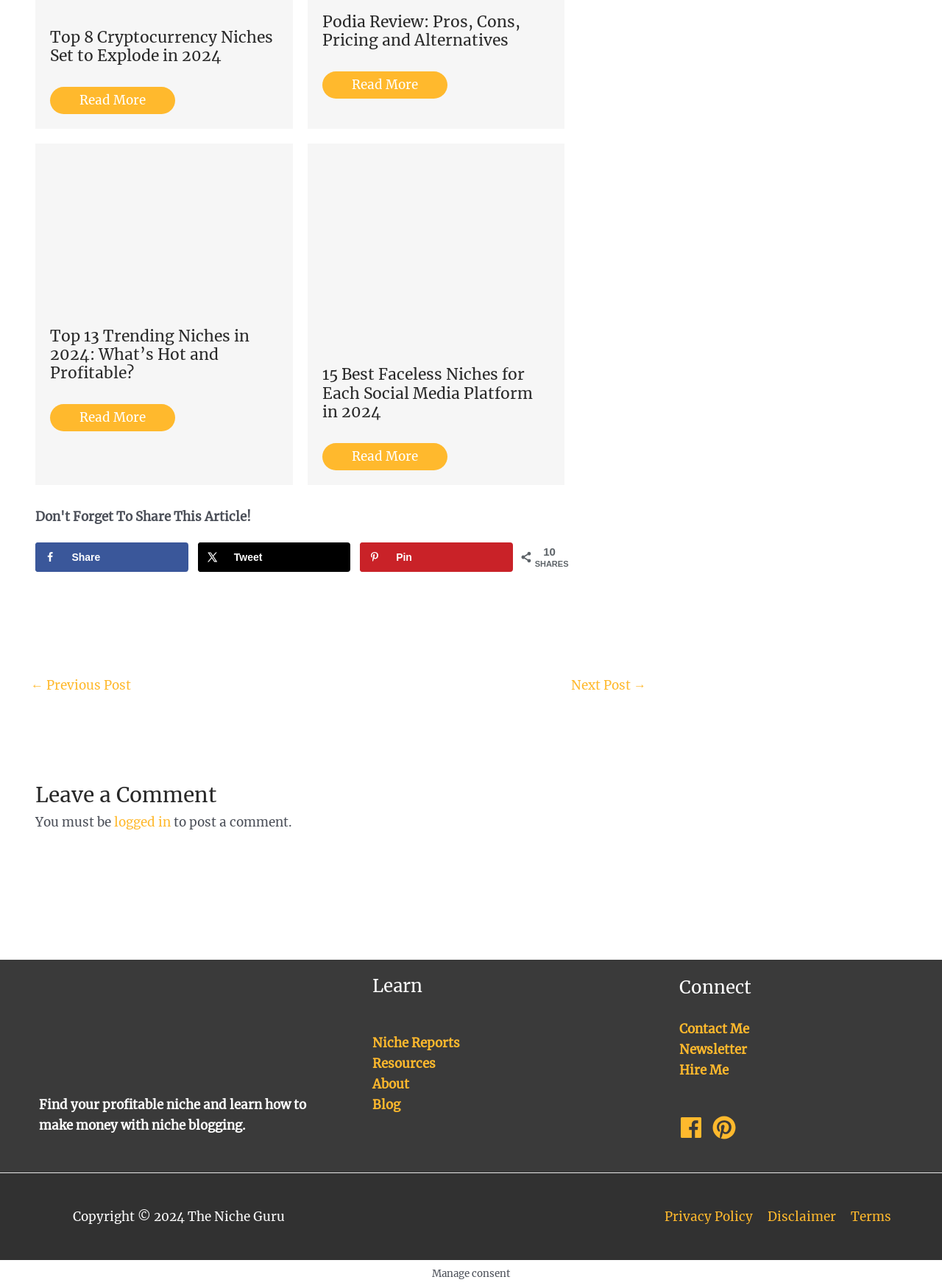Please answer the following question using a single word or phrase: 
How many articles are on this webpage?

4